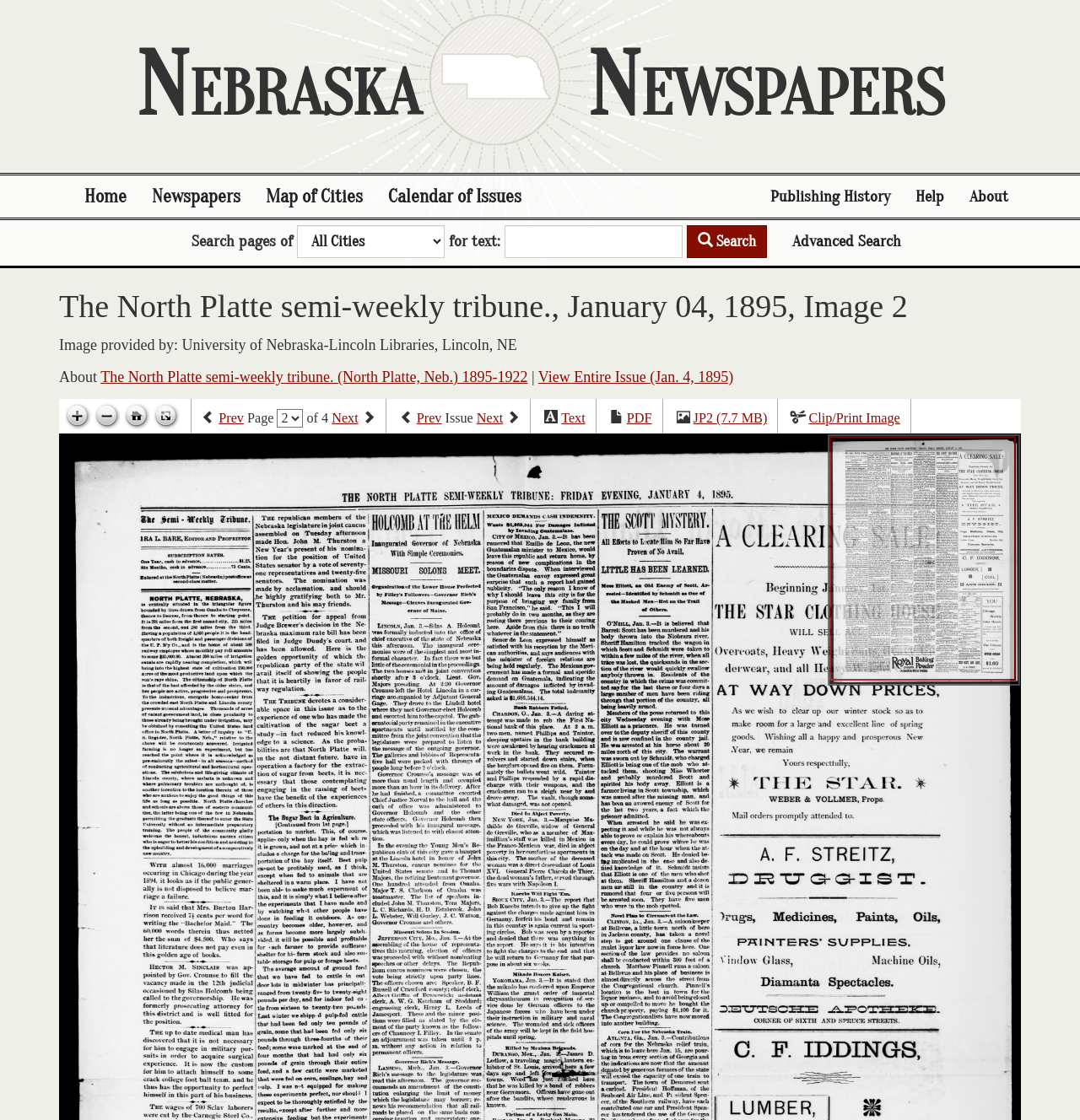Given the description Newspapers, predict the bounding box coordinates of the UI element. Ensure the coordinates are in the format (top-left x, top-left y, bottom-right x, bottom-right y) and all values are between 0 and 1.

[0.129, 0.157, 0.234, 0.194]